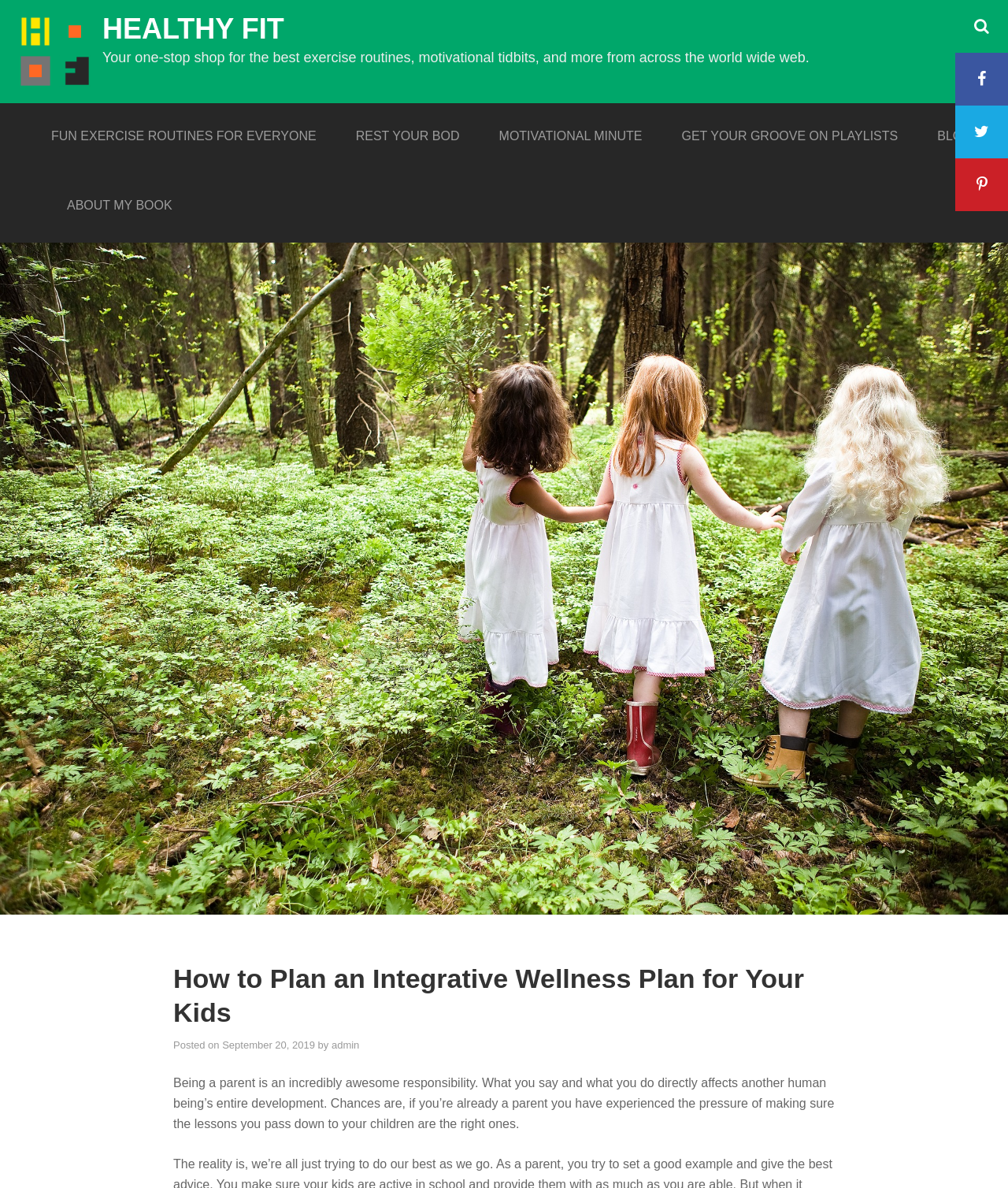Please find the bounding box coordinates of the clickable region needed to complete the following instruction: "Read the blog post 'How to Plan an Integrative Wellness Plan for Your Kids'". The bounding box coordinates must consist of four float numbers between 0 and 1, i.e., [left, top, right, bottom].

[0.172, 0.81, 0.828, 0.866]